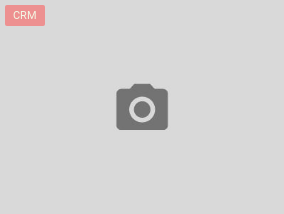What is the purpose of the image?
From the screenshot, provide a brief answer in one word or phrase.

To enhance understanding